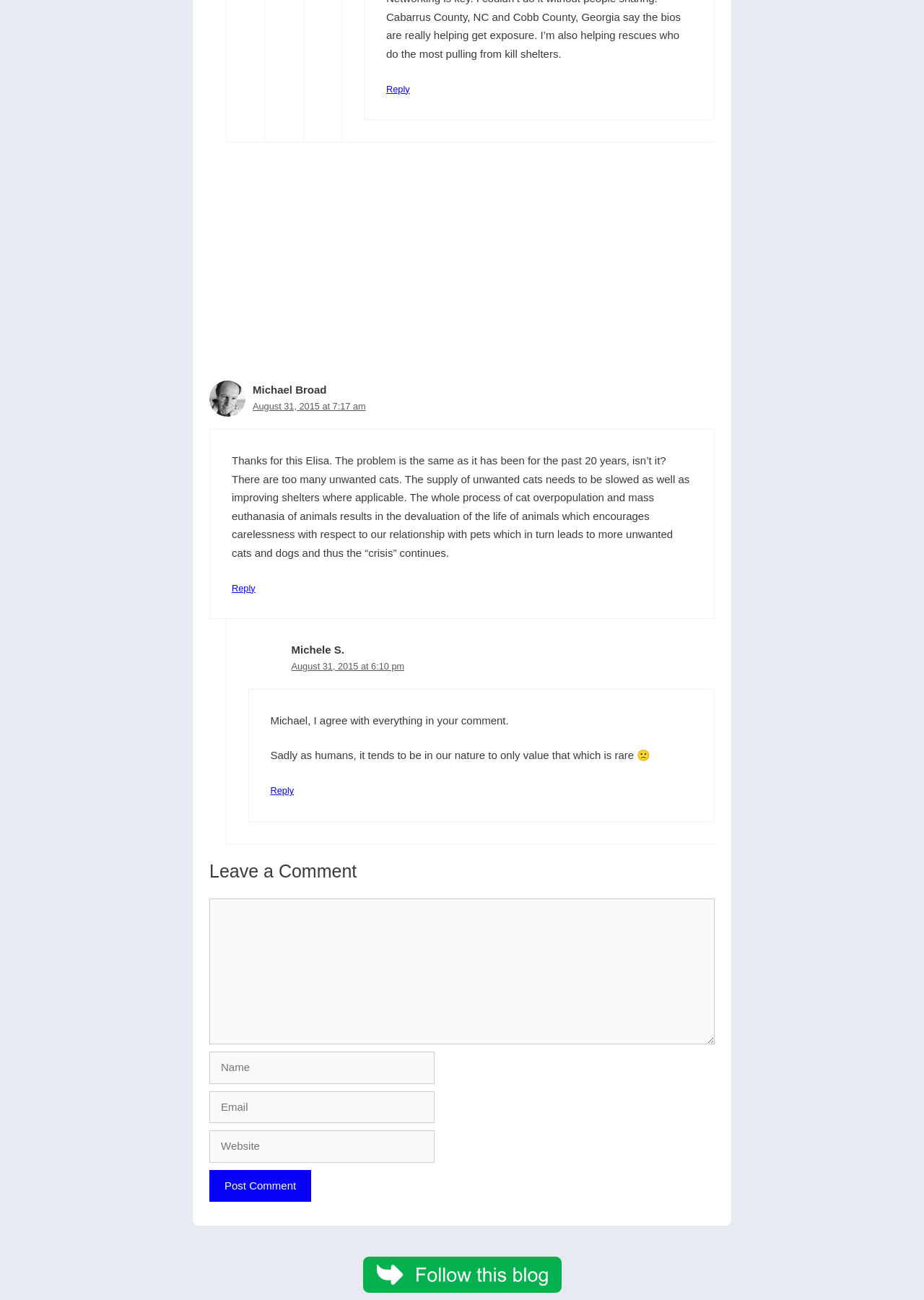Please identify the bounding box coordinates of the element that needs to be clicked to execute the following command: "Post a comment". Provide the bounding box using four float numbers between 0 and 1, formatted as [left, top, right, bottom].

[0.227, 0.9, 0.337, 0.925]